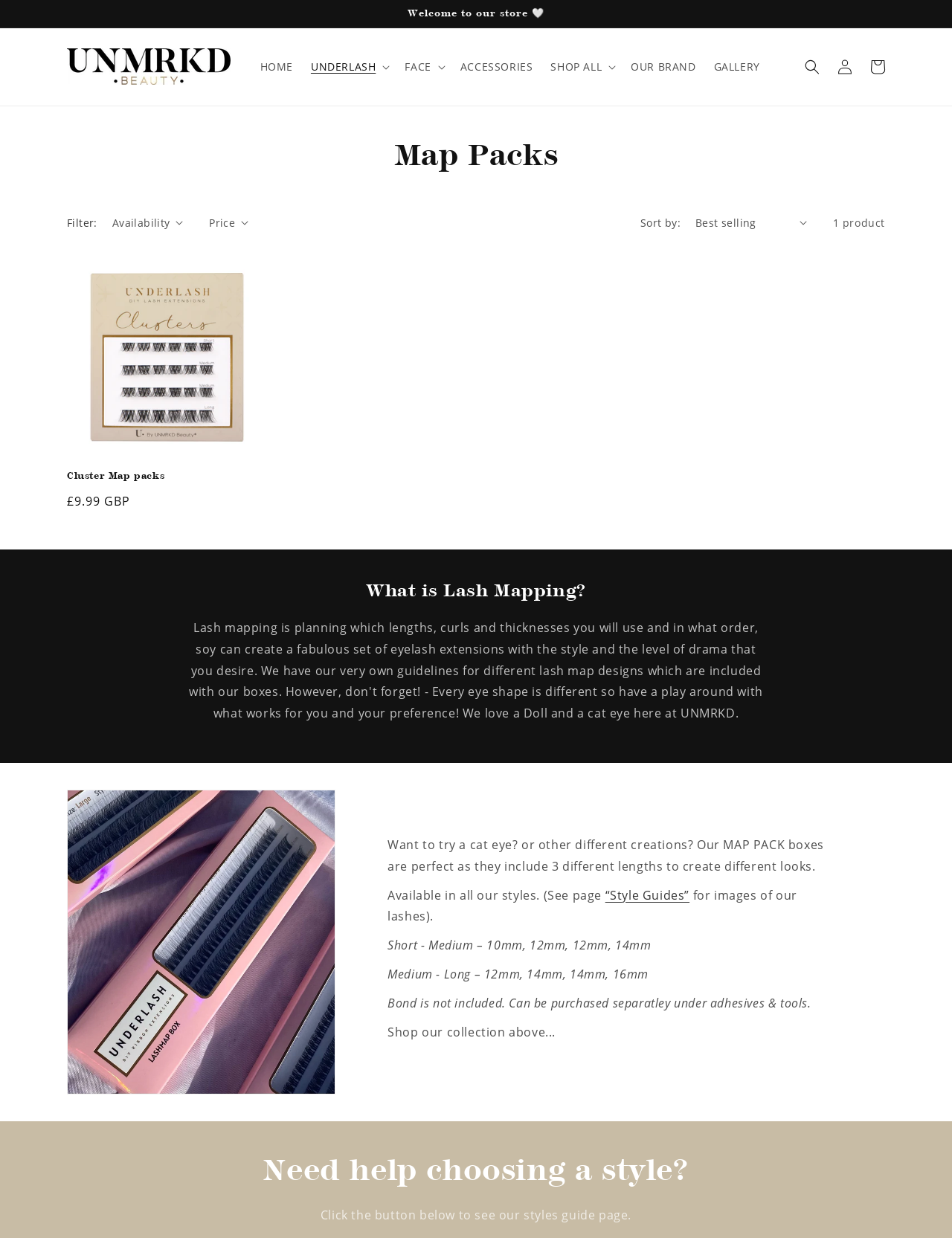What is the topic of the section that starts with 'What is Lash Mapping?'
Please answer the question with as much detail and depth as you can.

The section that starts with 'What is Lash Mapping?' is likely discussing the topic of Lash Mapping, as it is a heading that introduces a block of text that explains what Lash Mapping is.